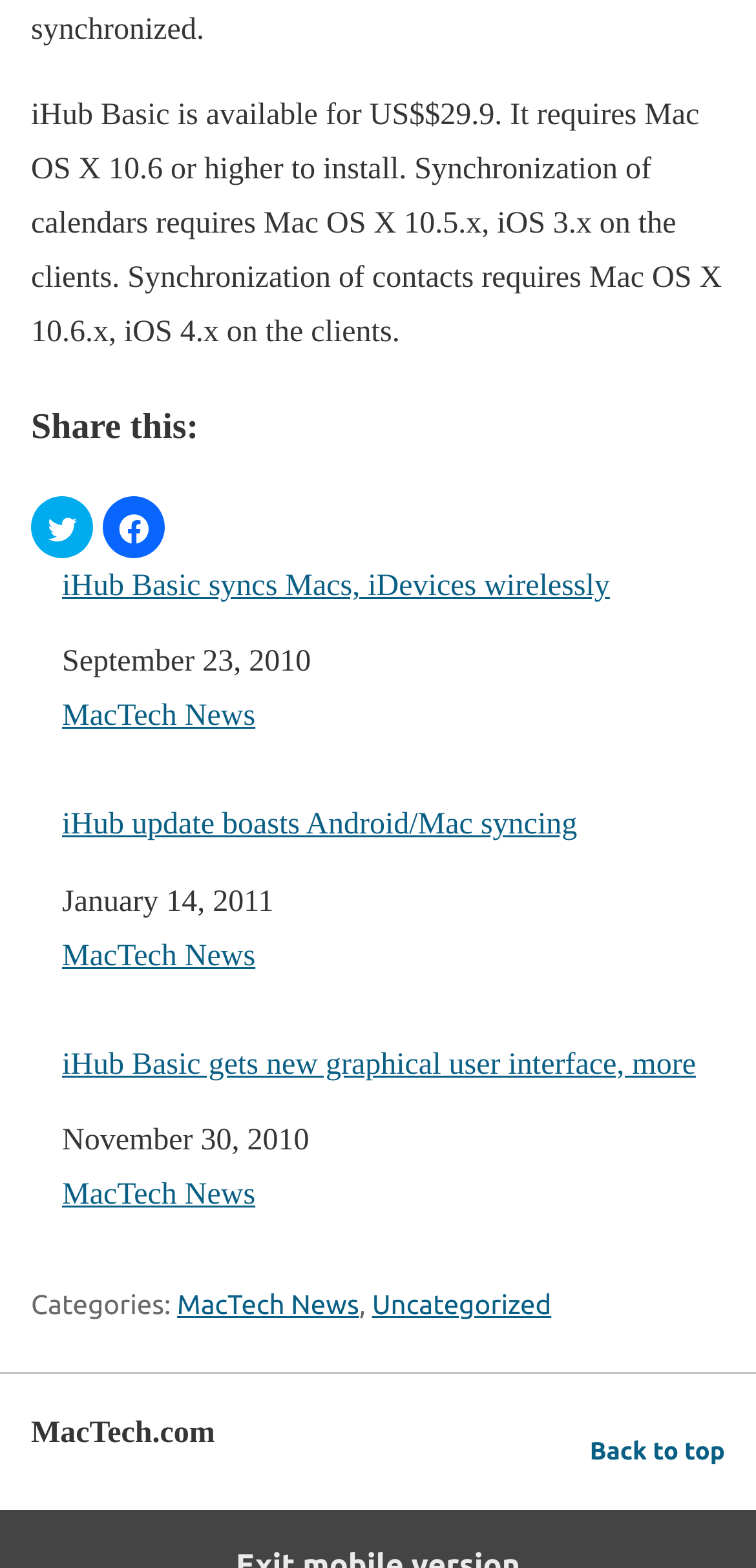Please identify the bounding box coordinates of the clickable area that will fulfill the following instruction: "View related post 'iHub Basic syncs Macs, iDevices wirelessly'". The coordinates should be in the format of four float numbers between 0 and 1, i.e., [left, top, right, bottom].

[0.082, 0.362, 0.959, 0.386]